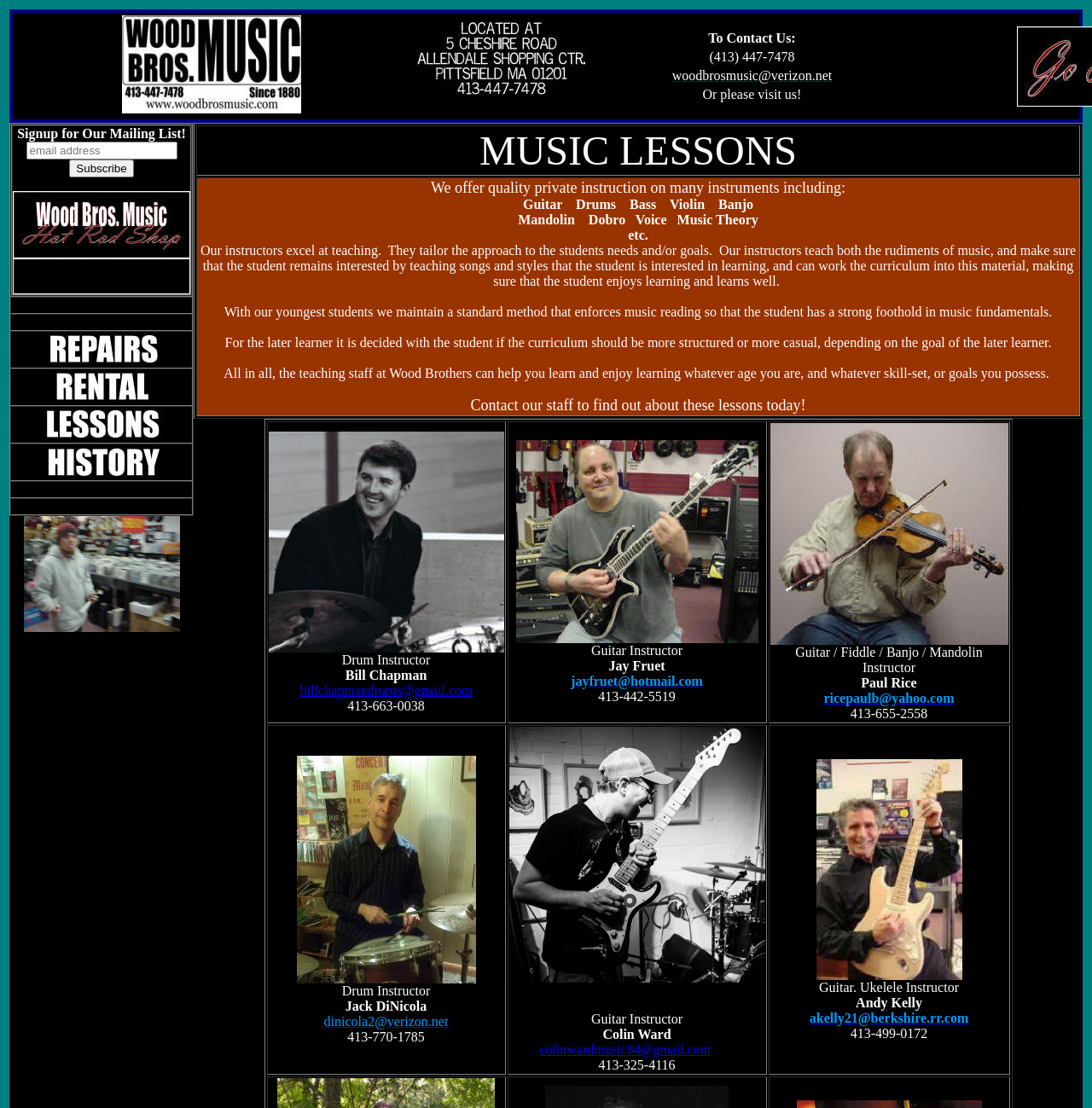What is the phone number of the drum instructor Chris Mattoon?
Look at the screenshot and respond with a single word or phrase.

413-281-8228